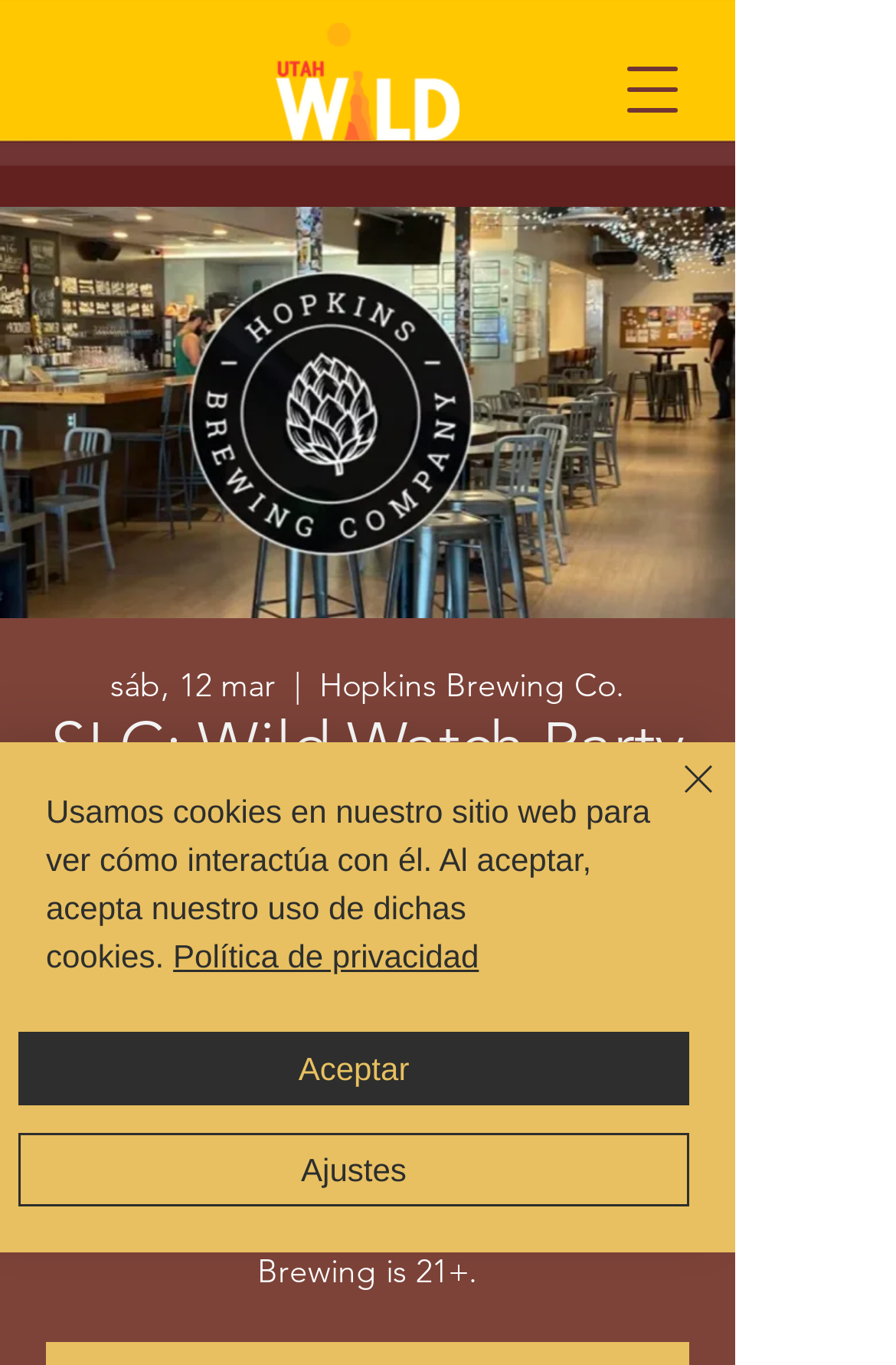Extract the text of the main heading from the webpage.

SLC: Wild Watch Party at Hopkins Brewing!